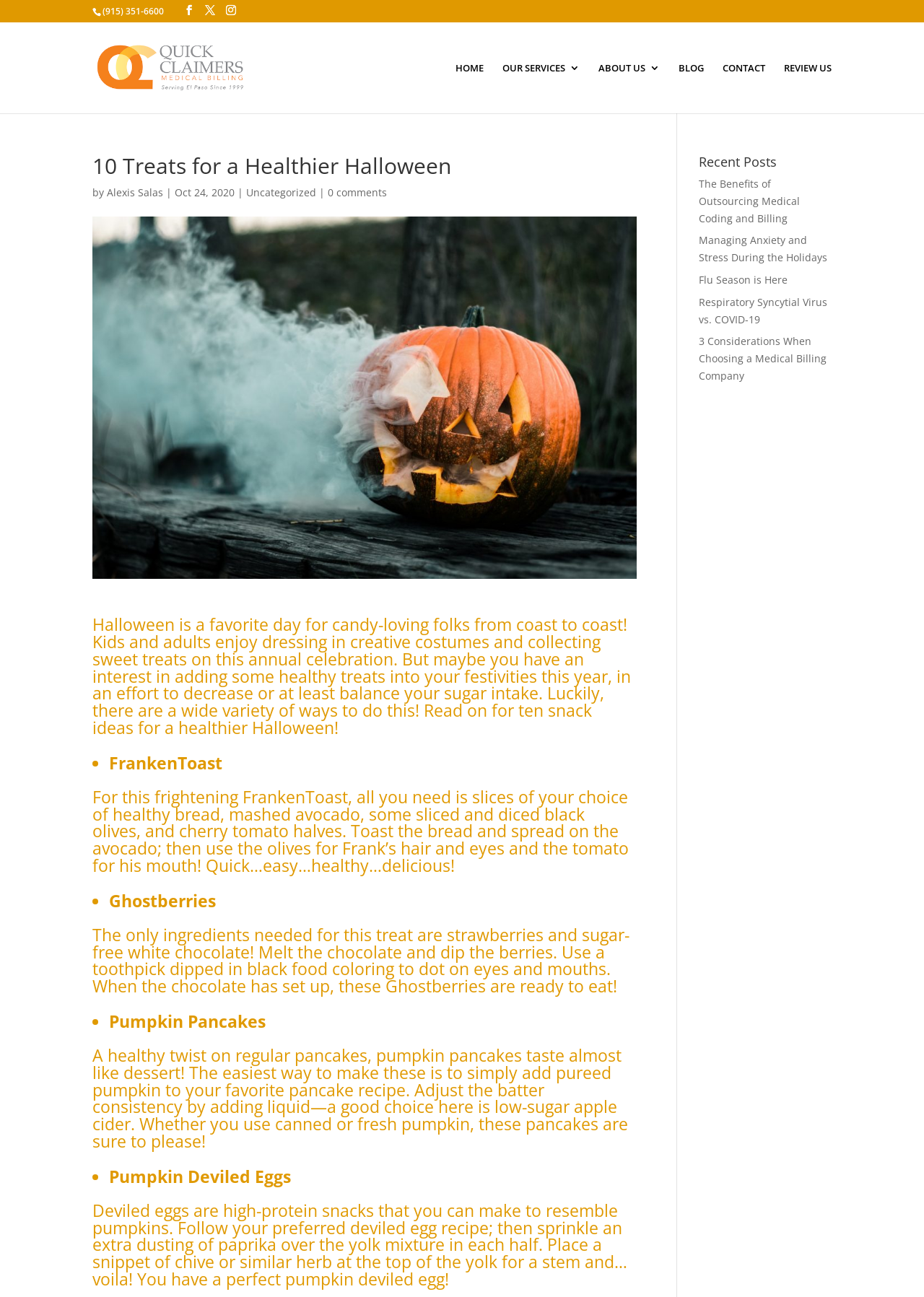Determine the bounding box for the UI element as described: "Respiratory Syncytial Virus vs. COVID-19". The coordinates should be represented as four float numbers between 0 and 1, formatted as [left, top, right, bottom].

[0.756, 0.227, 0.895, 0.251]